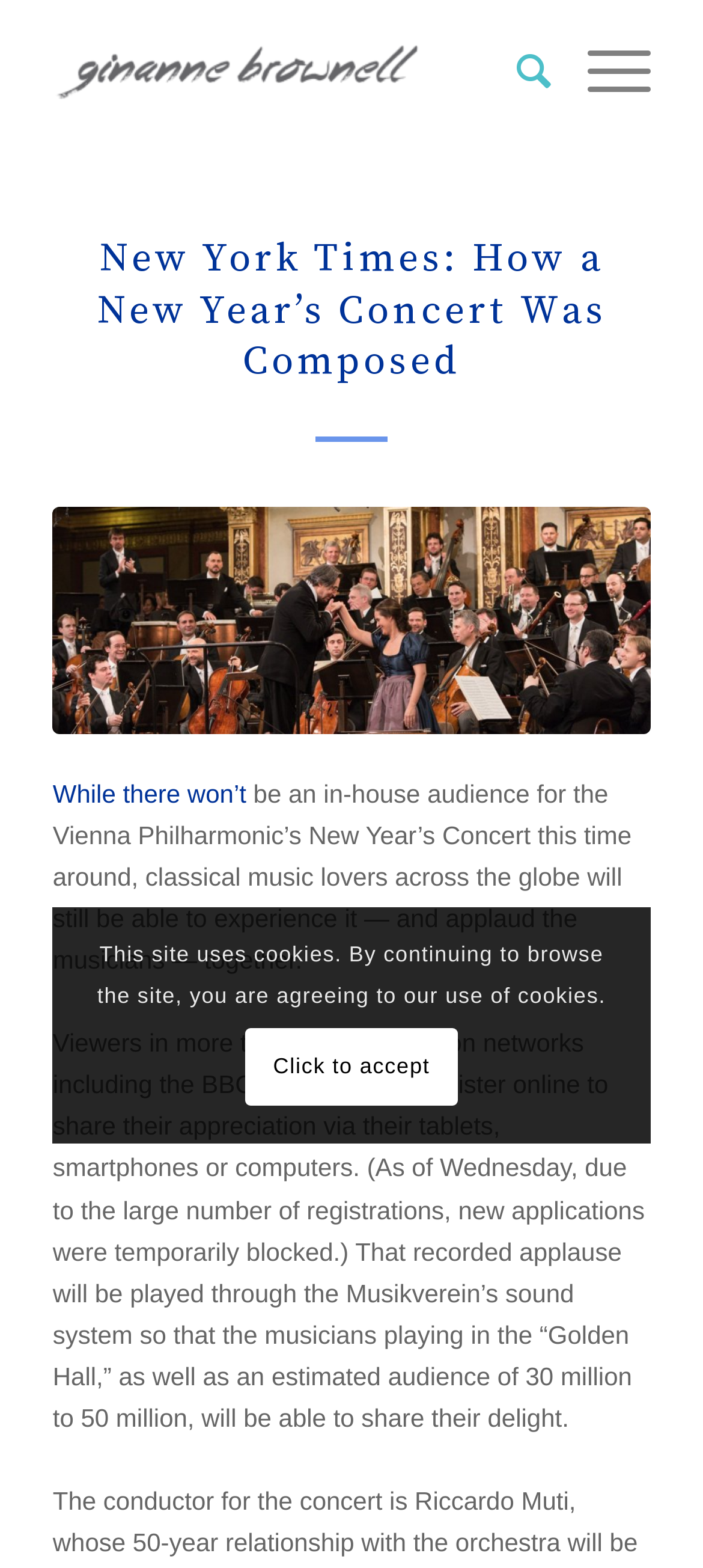Please find the top heading of the webpage and generate its text.

New York Times: How a New Year’s Concert Was Composed